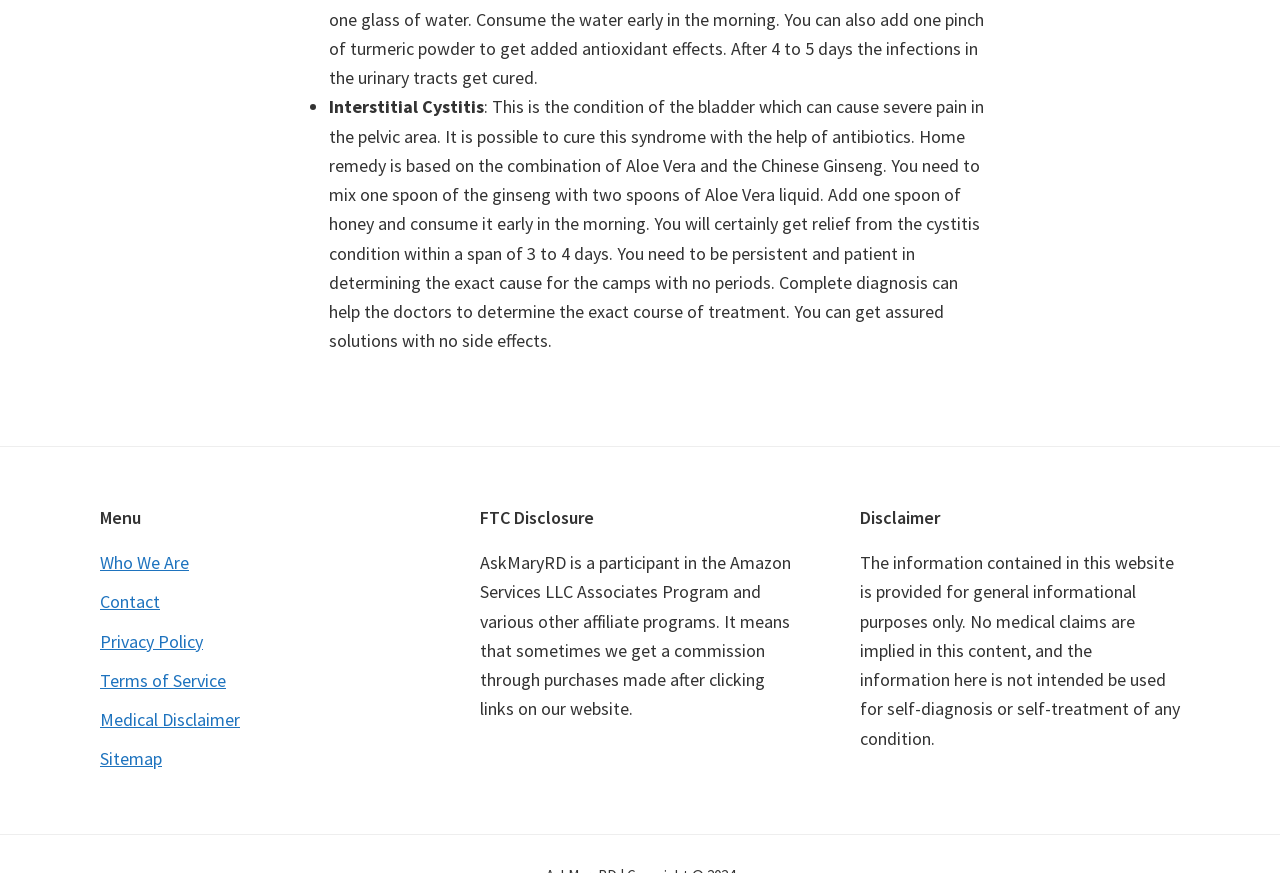Predict the bounding box coordinates of the UI element that matches this description: "Who We Are". The coordinates should be in the format [left, top, right, bottom] with each value between 0 and 1.

[0.078, 0.631, 0.148, 0.658]